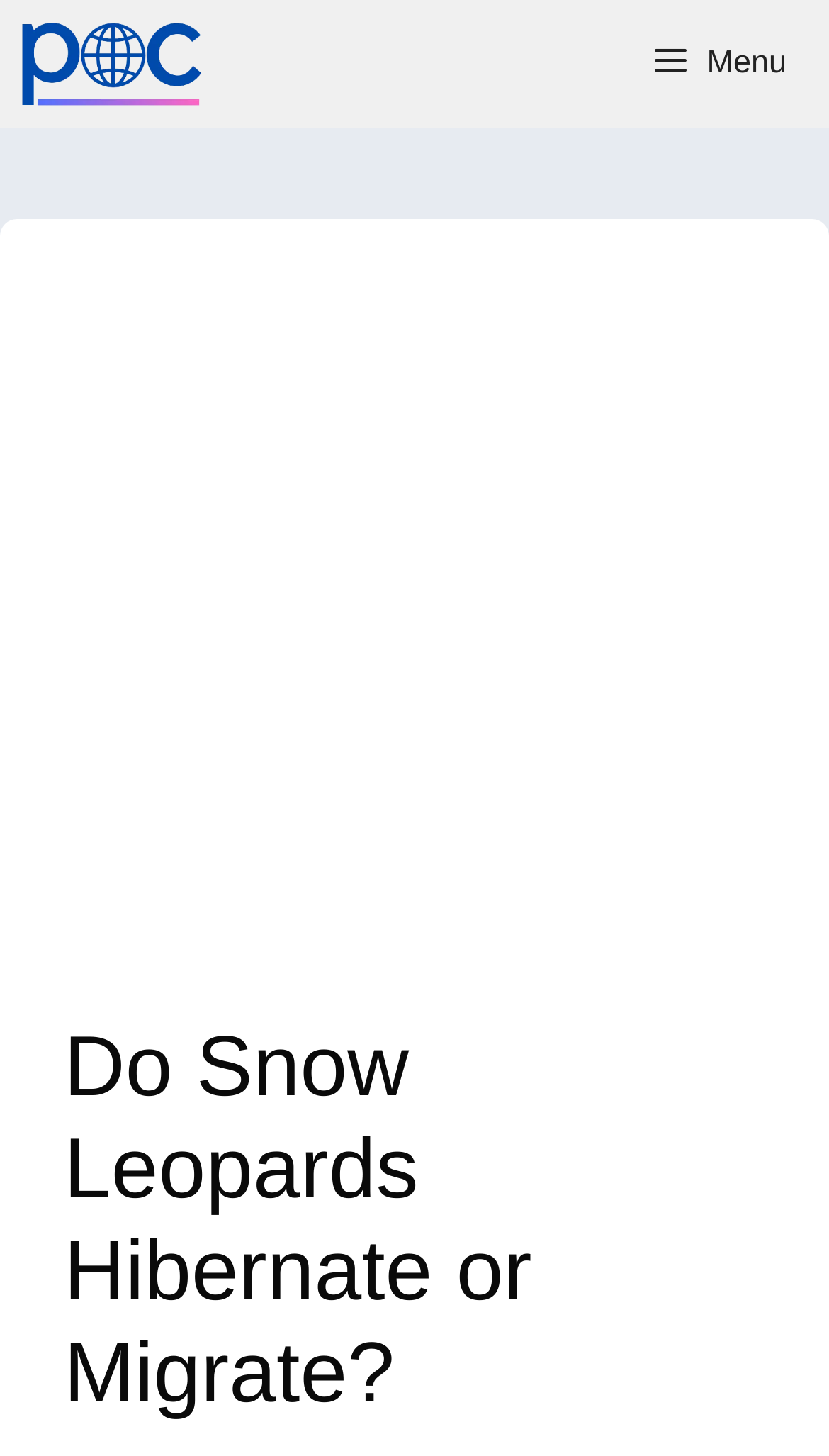What is the position of the navigation bar?
Look at the screenshot and respond with a single word or phrase.

Top